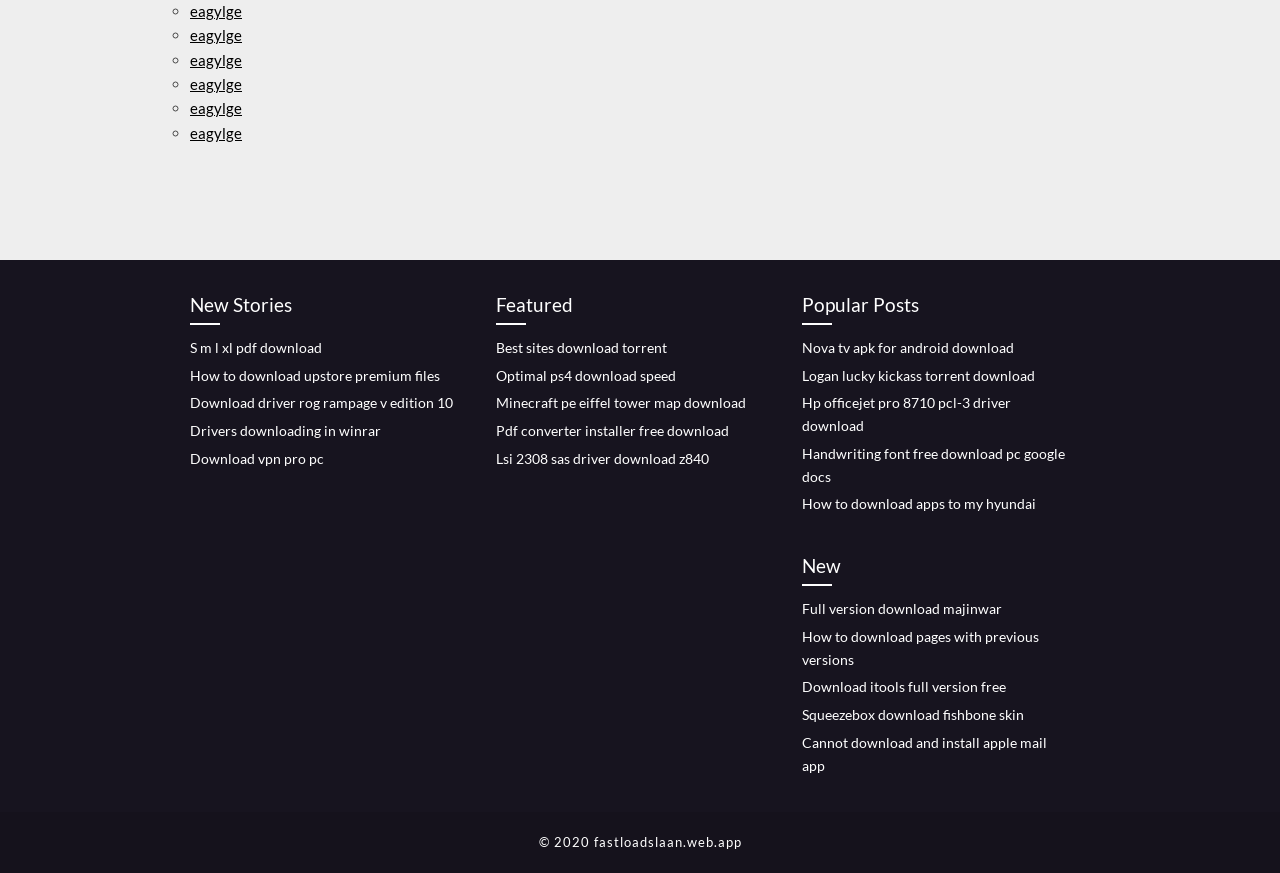Provide a single word or phrase to answer the given question: 
How many categories are there on the webpage?

4